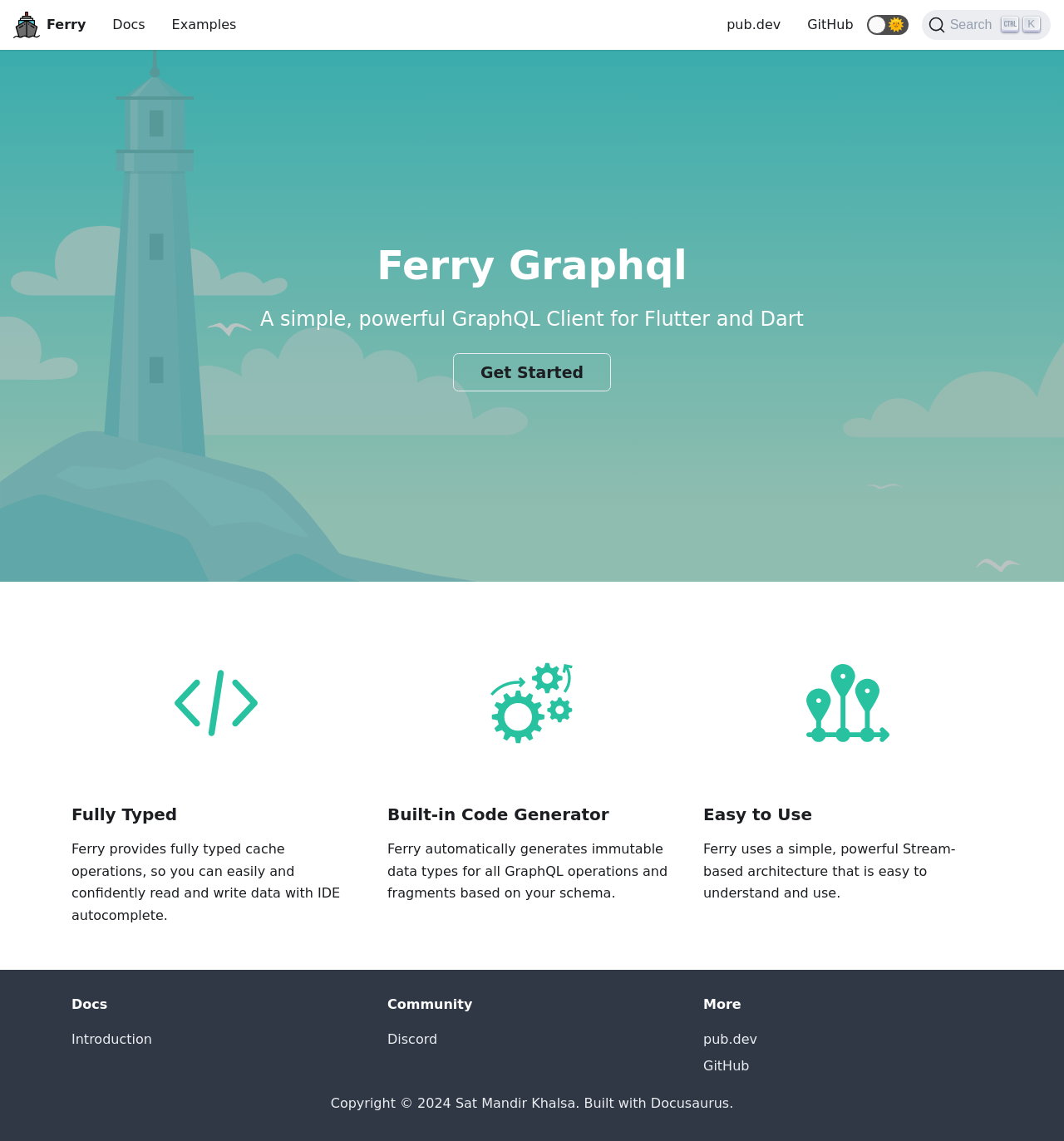What is the purpose of the checkbox?
Answer with a single word or short phrase according to what you see in the image.

Dark mode toggle